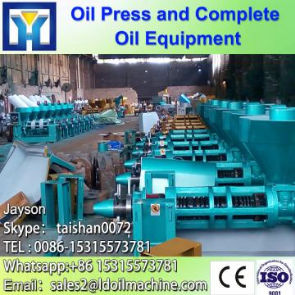Describe the image with as much detail as possible.

The image showcases a modern oil press and complete oil equipment setup, emphasizing the technological advancements in oil extraction processes. The machinery is prominently displayed in a well-lit industrial space, with multiple oil presses arranged systematically. The equipment features a vibrant turquoise color, distinguishing it within the scene and suggesting a clean, efficient production line.

Overhead, the image is adorned with a header that reads "Oil Press and Complete Oil Equipment" in bold, bright letters, providing clarity about the purpose of the machinery. Below, contact details are available, listing a representative named Jayson, along with his Skype ID, telephone number, and additional contact options like WhatsApp and email, indicating accessibility for potential customers.

The backdrop suggests an active manufacturing environment, likely in a facility specializing in oil production, hinting at the scale and capacity of the equipment for various oil extraction needs, including peanut and other vegetable oils. The inclusion of ISO certification in the image indicates adherence to international quality standards, reinforcing the reliability and efficiency of the equipment.